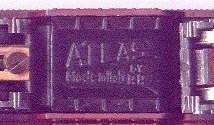Based on the visual content of the image, answer the question thoroughly: What is the significance of branding in the model railroad community?

The branding is significant in the model railroad community as it helps enthusiasts identify the origin and value of their items, which is important for model train collectors and enthusiasts.